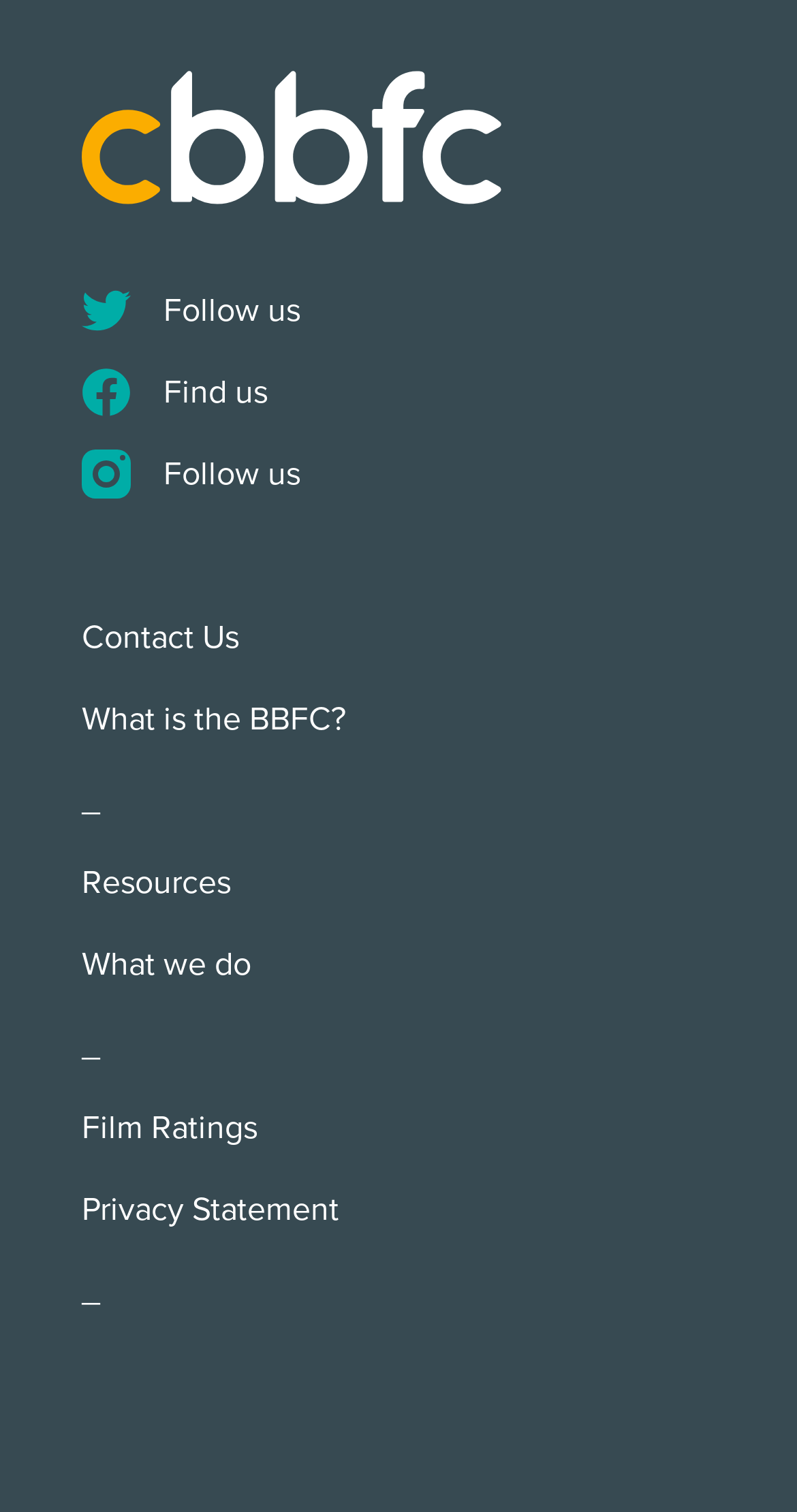Predict the bounding box coordinates of the UI element that matches this description: "Resources". The coordinates should be in the format [left, top, right, bottom] with each value between 0 and 1.

[0.103, 0.568, 0.897, 0.622]